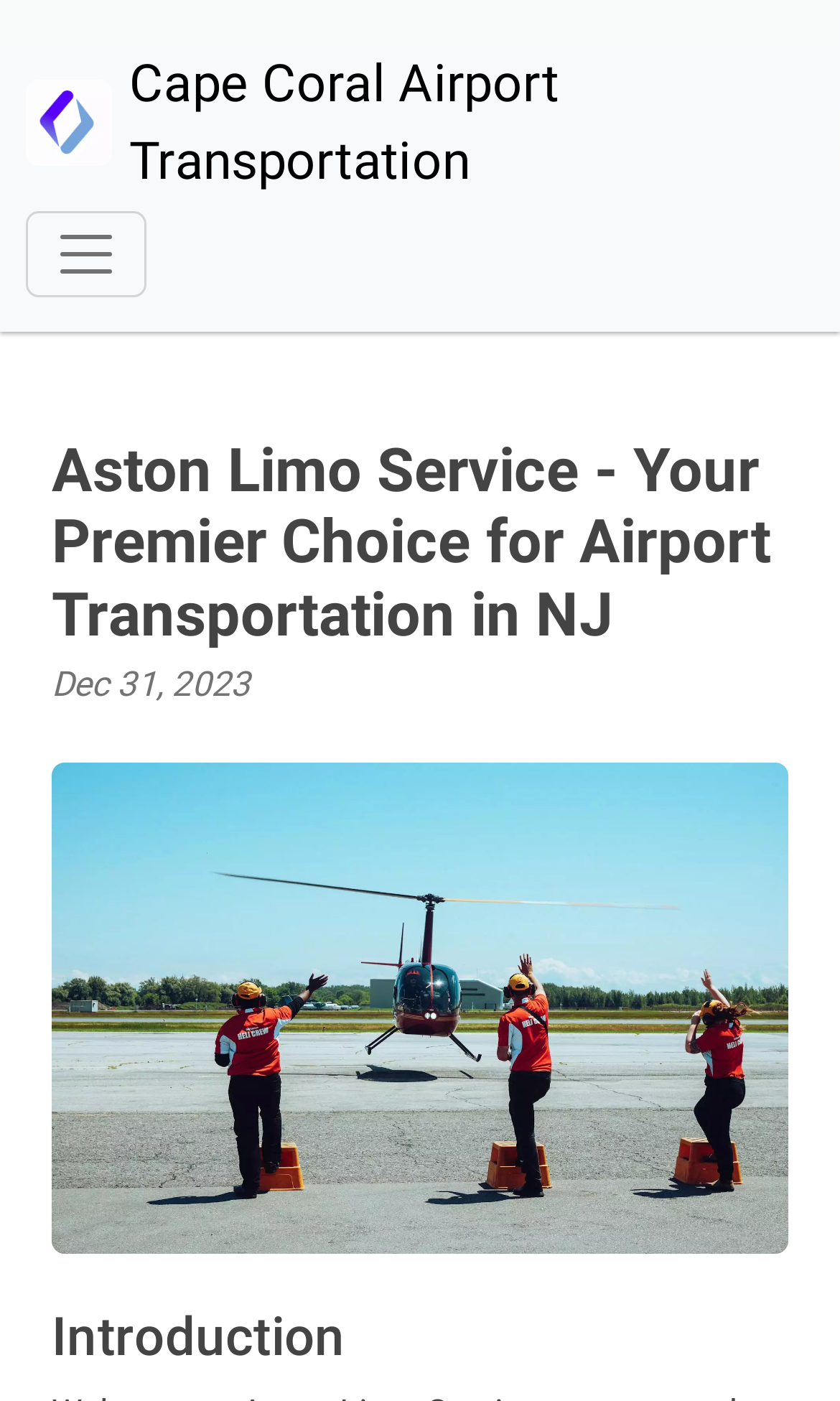What is the content of the figure element?
Identify the answer in the screenshot and reply with a single word or phrase.

An image